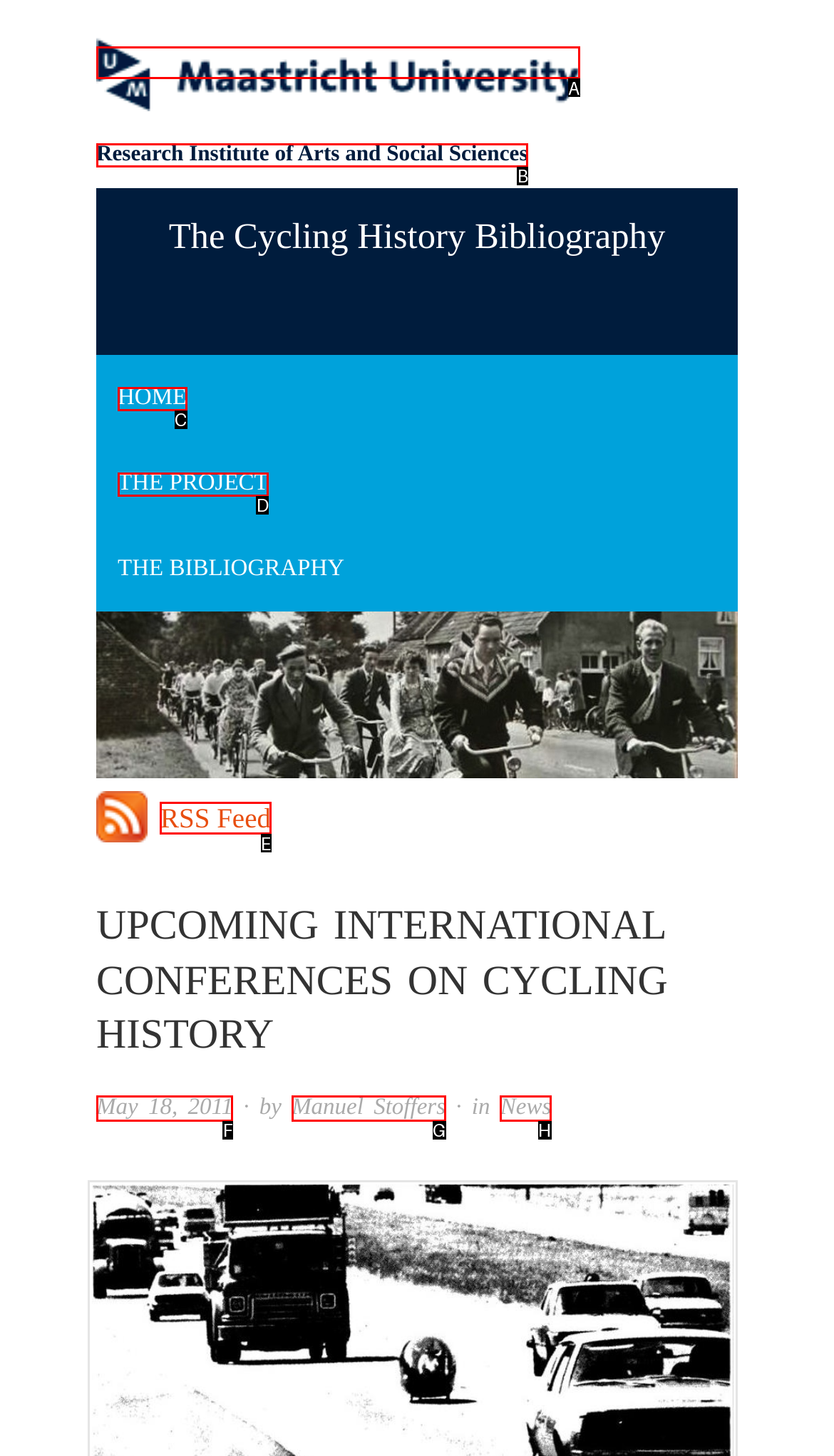What is the letter of the UI element you should click to subscribe to RSS Feed? Provide the letter directly.

E